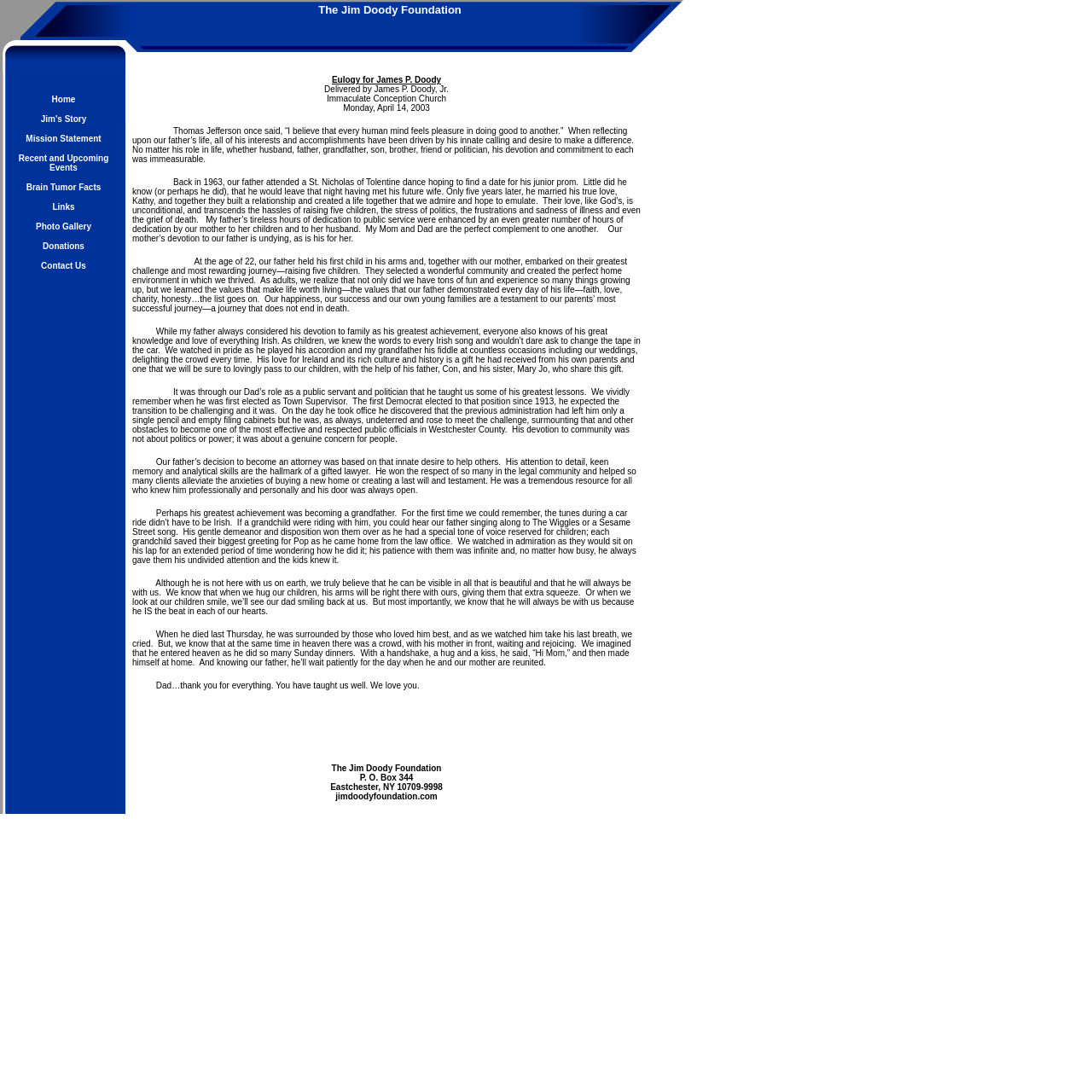Identify the bounding box coordinates for the element you need to click to achieve the following task: "go to Jim's Story". The coordinates must be four float values ranging from 0 to 1, formatted as [left, top, right, bottom].

[0.037, 0.101, 0.079, 0.114]